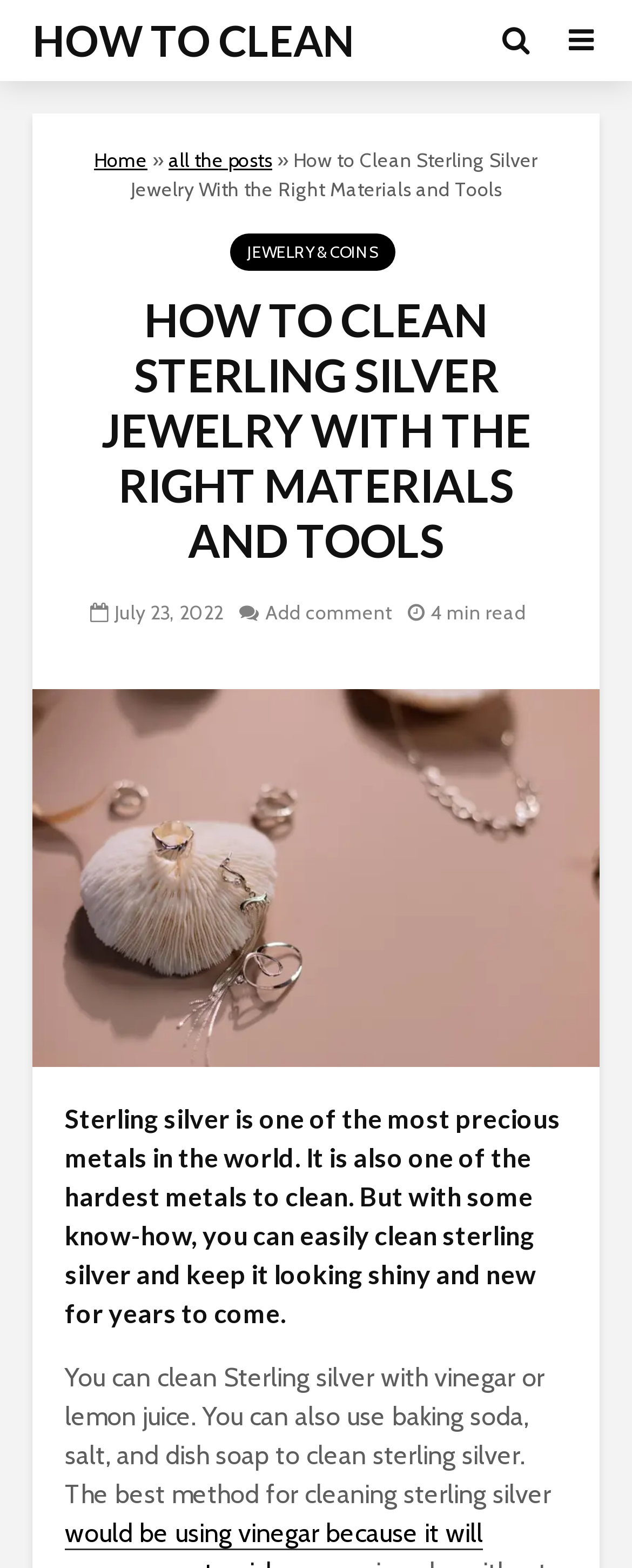Can you determine the main header of this webpage?

HOW TO CLEAN STERLING SILVER JEWELRY WITH THE RIGHT MATERIALS AND TOOLS